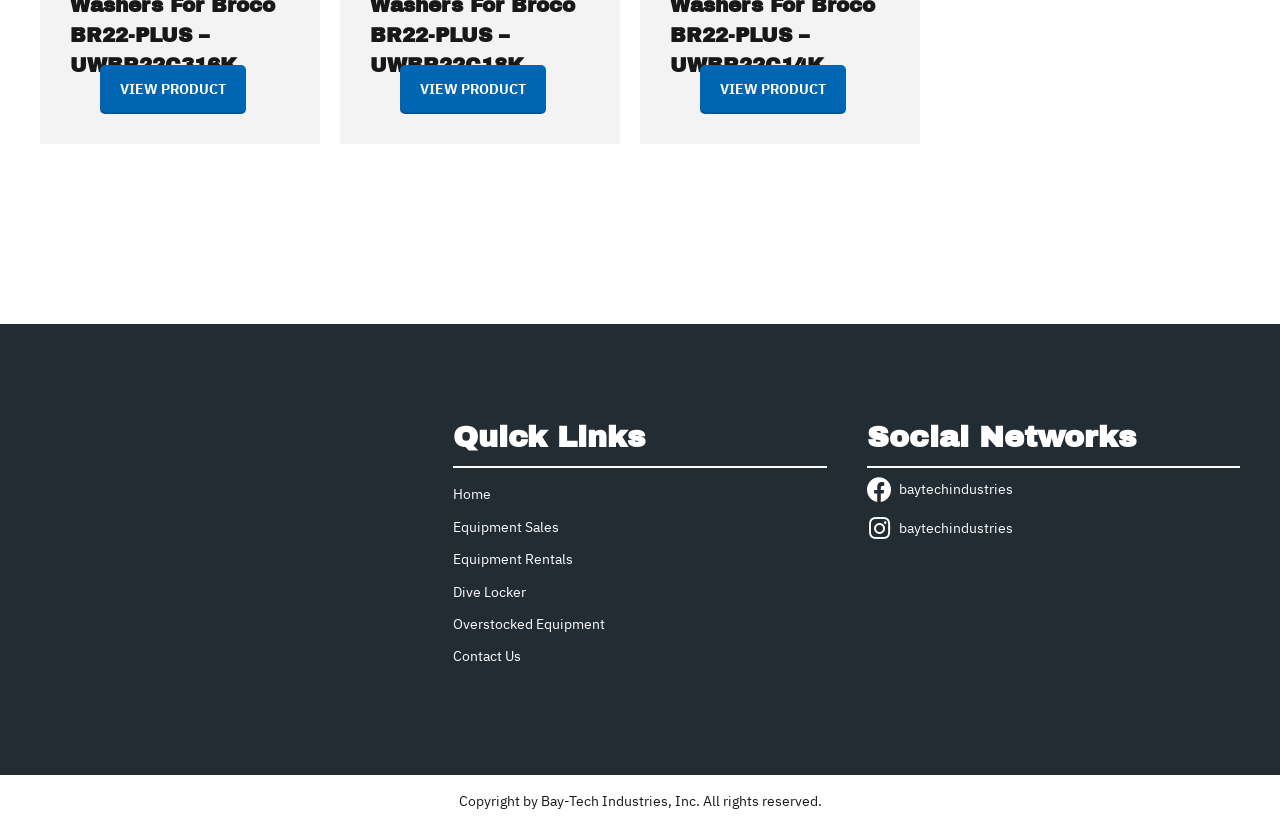Respond to the question below with a concise word or phrase:
What is the address of Baytech Rentals?

1253 1st Avenue Harvey, LA 70058